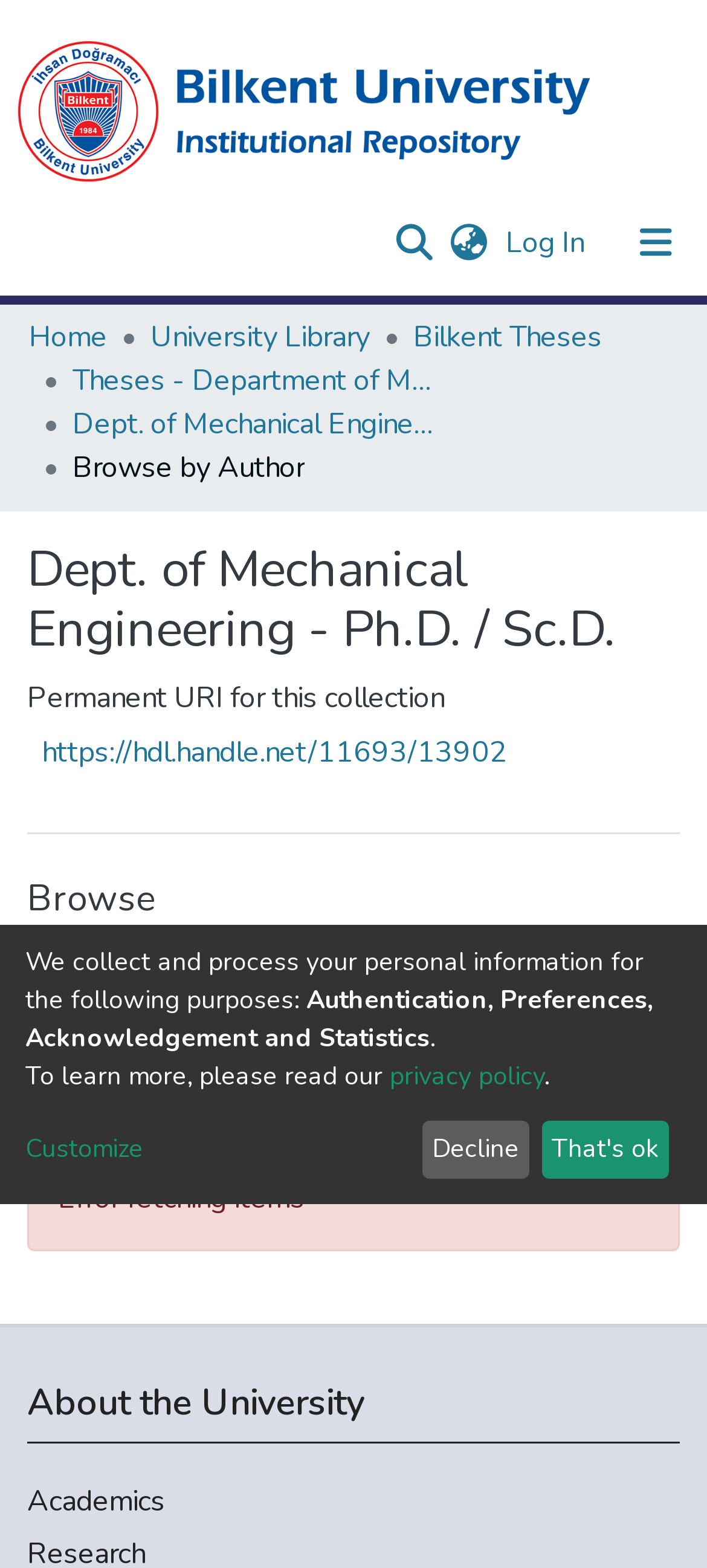Please identify the bounding box coordinates of the element's region that needs to be clicked to fulfill the following instruction: "Filter the results". The bounding box coordinates should consist of four float numbers between 0 and 1, i.e., [left, top, right, bottom].

[0.038, 0.668, 0.367, 0.712]